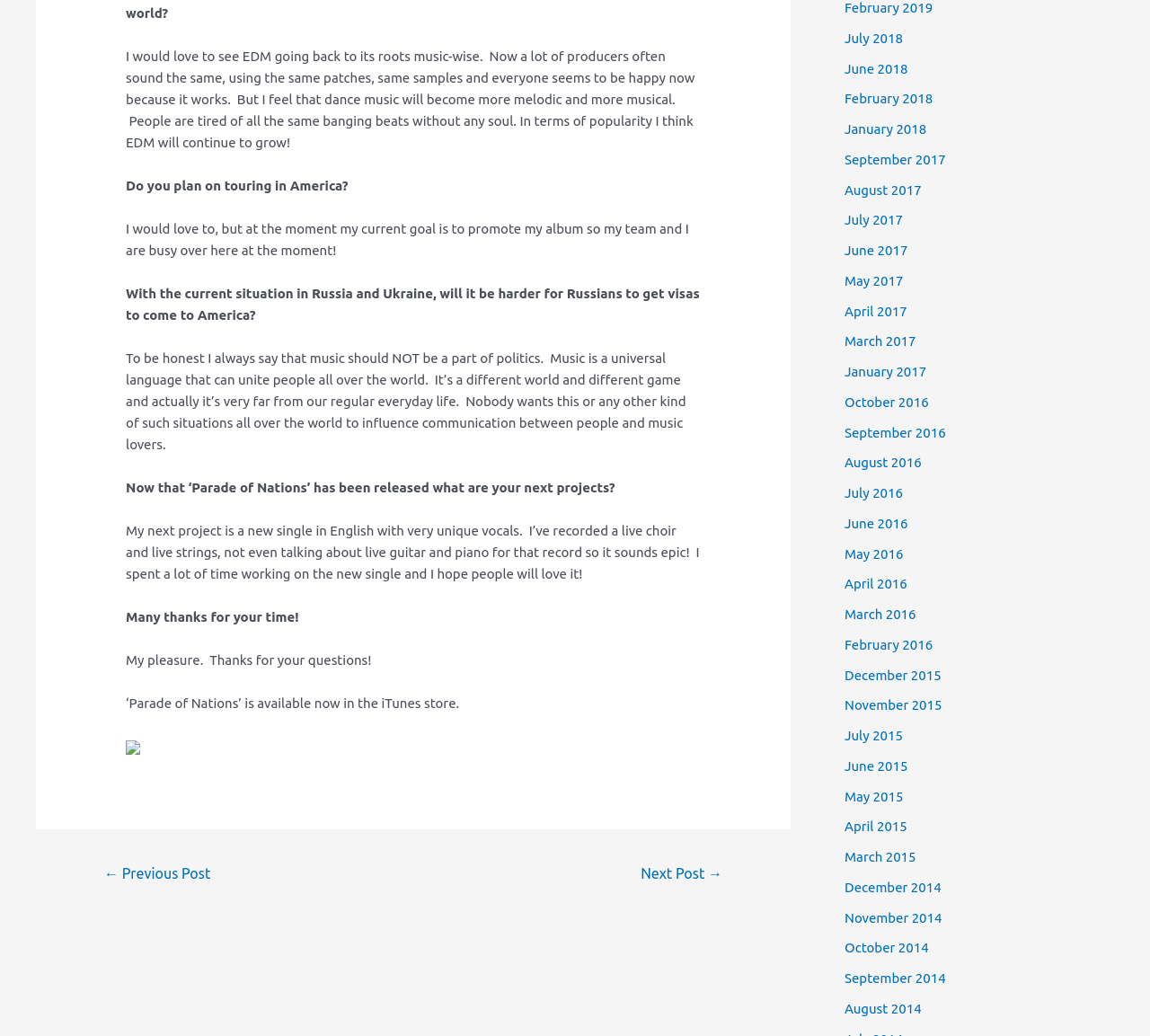Identify the bounding box coordinates of the clickable region necessary to fulfill the following instruction: "Click on 'Next Post →' link". The bounding box coordinates should be four float numbers between 0 and 1, i.e., [left, top, right, bottom].

[0.538, 0.828, 0.647, 0.861]